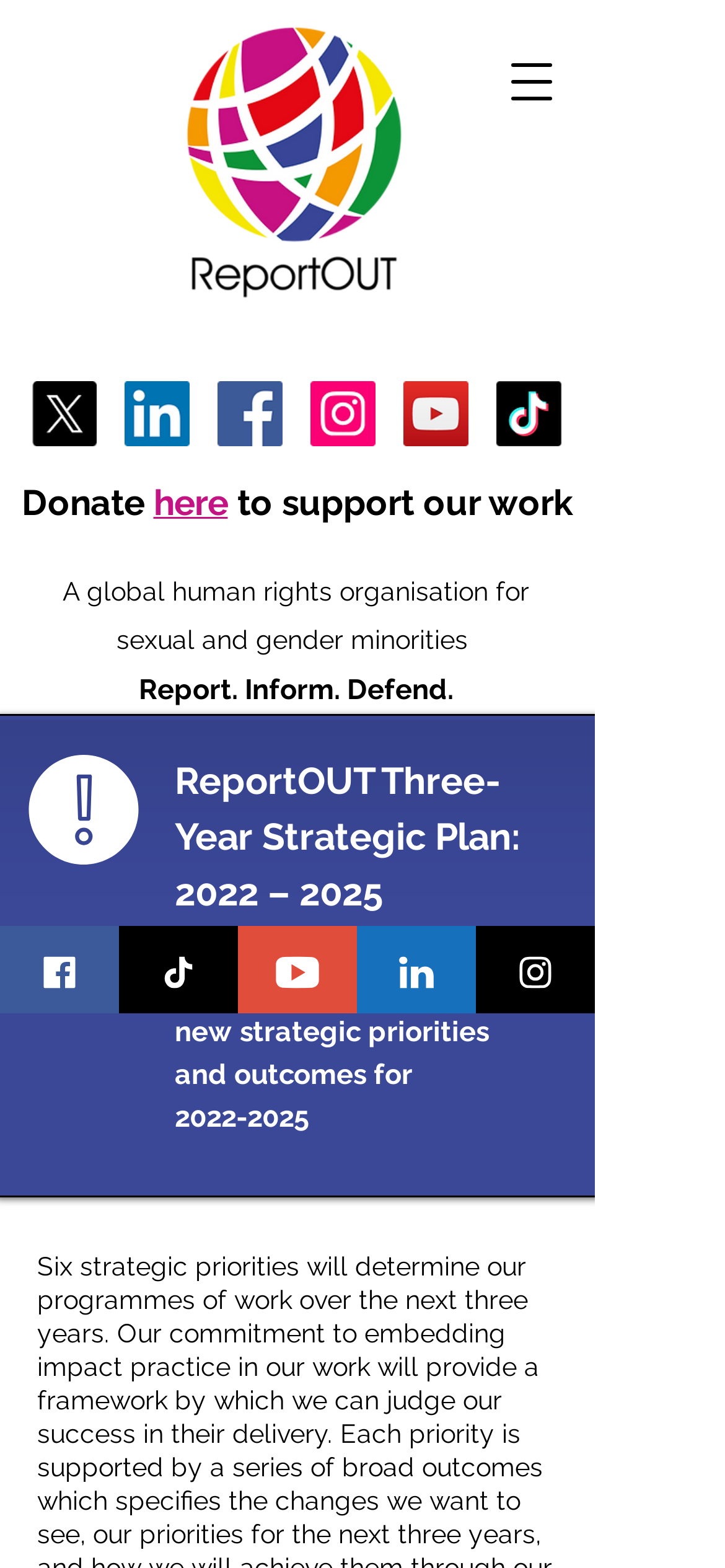Answer the question using only one word or a concise phrase: What is the theme of the organization?

Human rights